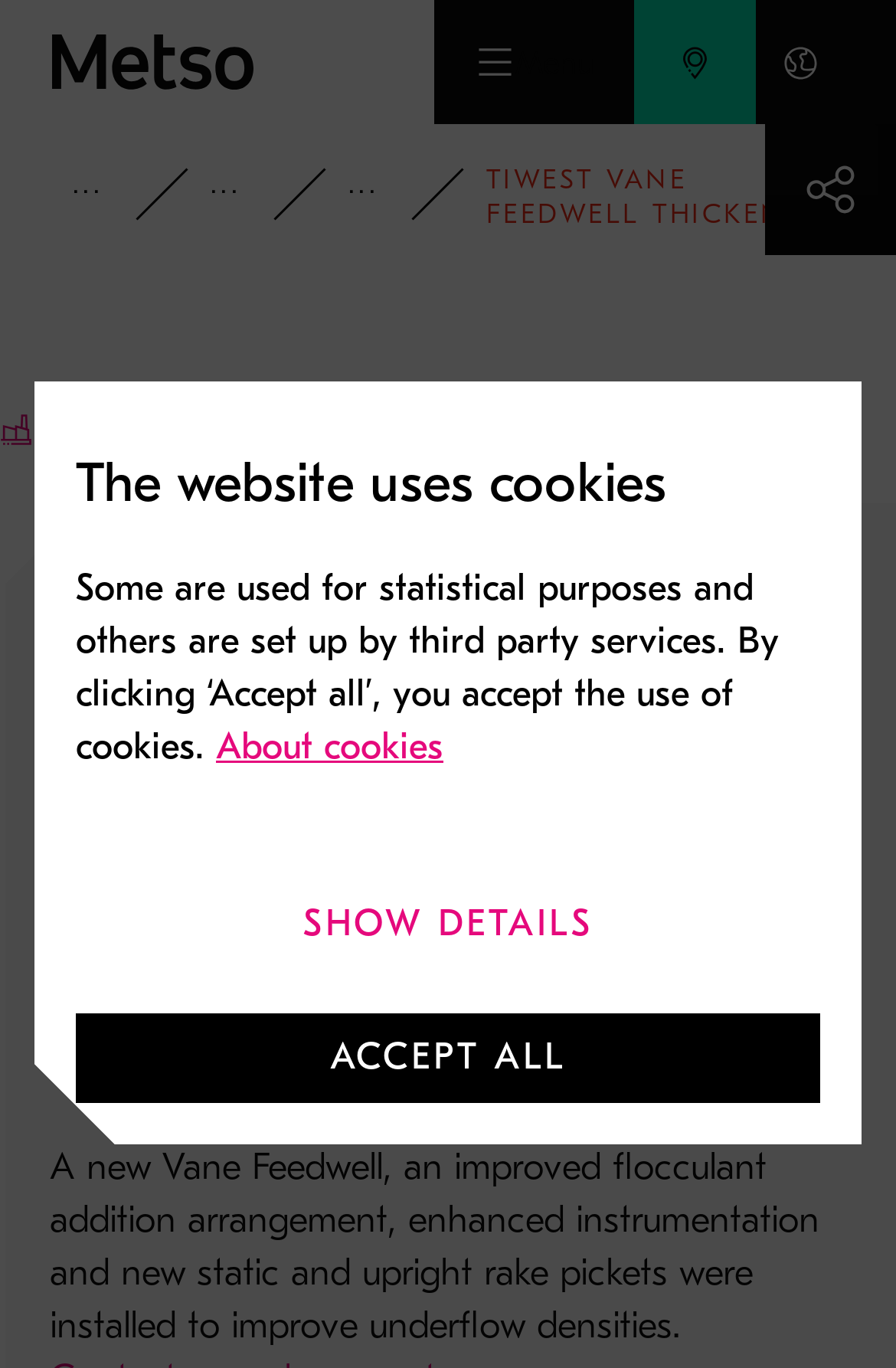Determine the bounding box for the UI element that matches this description: "Accept all".

[0.085, 0.741, 0.915, 0.806]